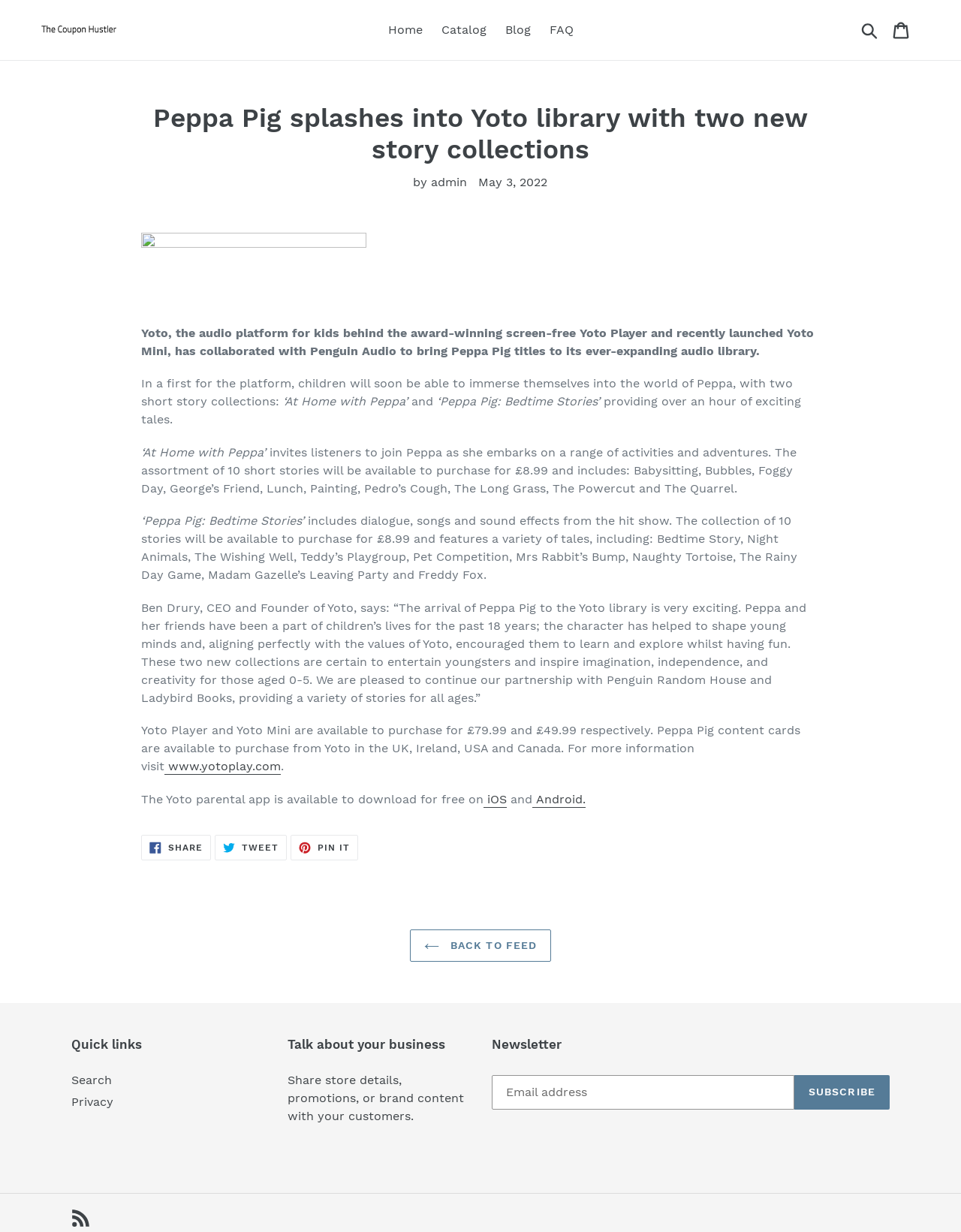Please find the bounding box coordinates of the clickable region needed to complete the following instruction: "Share on Facebook". The bounding box coordinates must consist of four float numbers between 0 and 1, i.e., [left, top, right, bottom].

[0.147, 0.677, 0.22, 0.698]